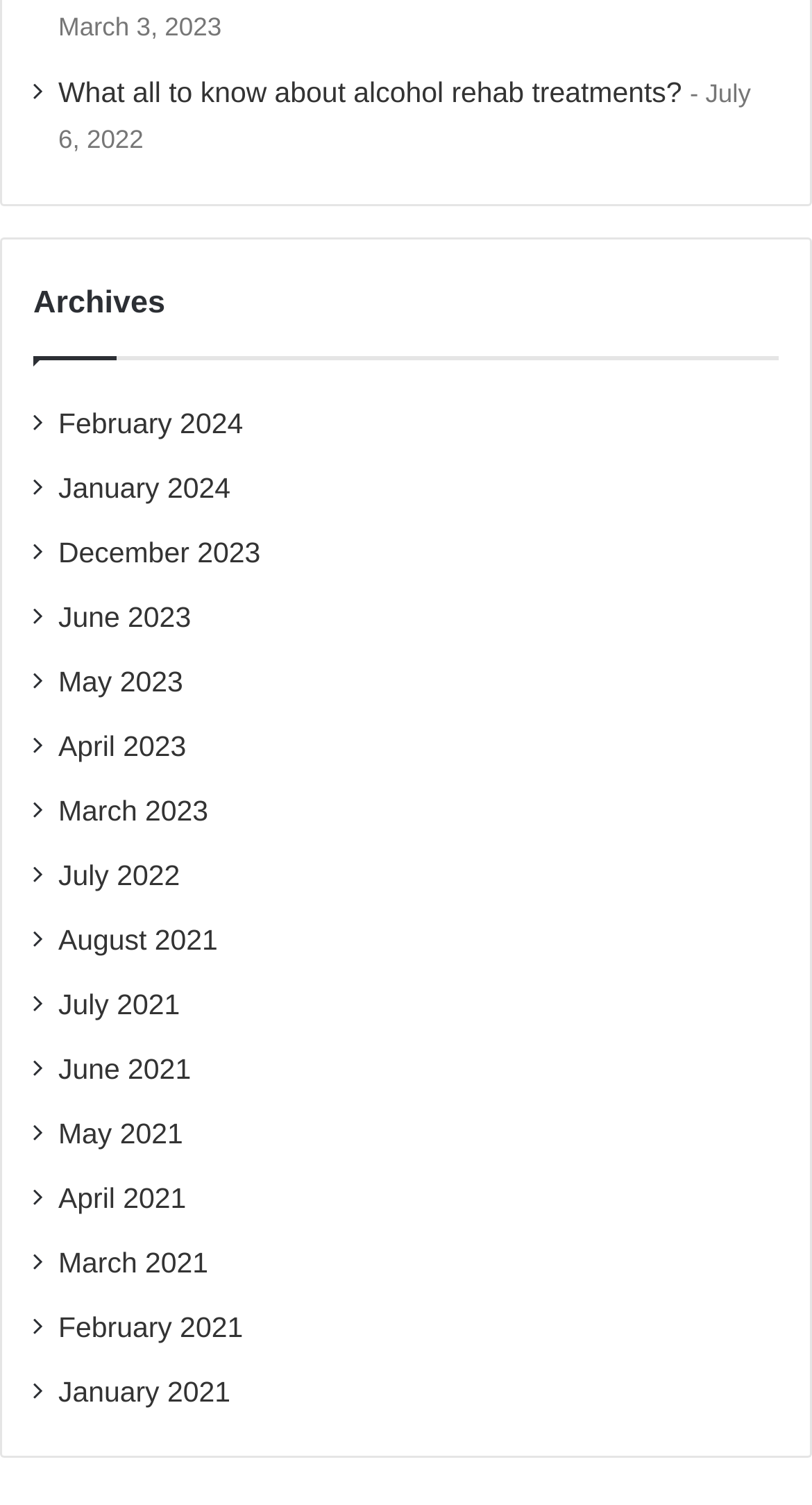How many links are there under the 'Archives' section?
Please give a detailed and elaborate answer to the question based on the image.

I counted the number of links under the 'Archives' section by looking at the links starting from 'February 2024' to 'January 2021', and found a total of 12 links.